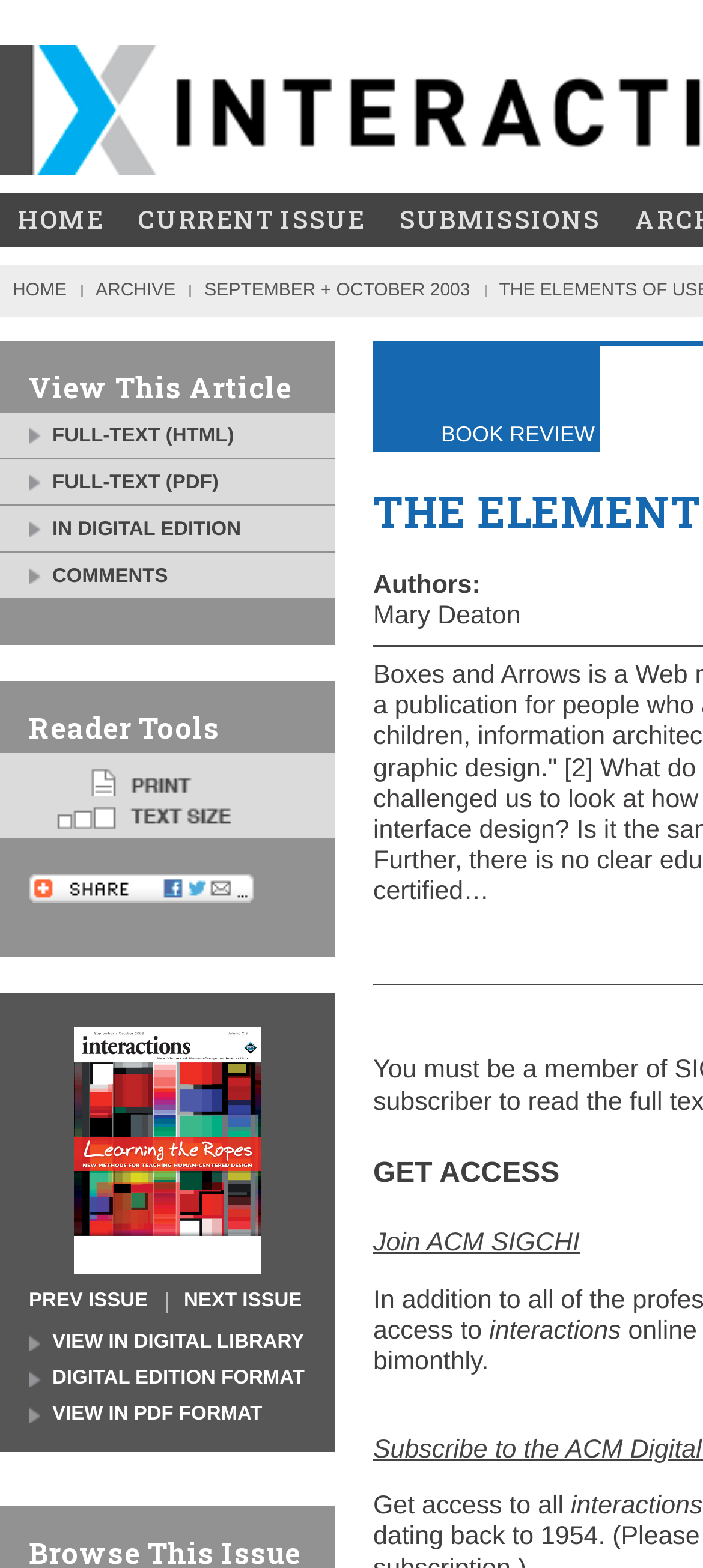Locate the bounding box coordinates of the clickable region necessary to complete the following instruction: "read book review". Provide the coordinates in the format of four float numbers between 0 and 1, i.e., [left, top, right, bottom].

[0.531, 0.221, 0.854, 0.288]